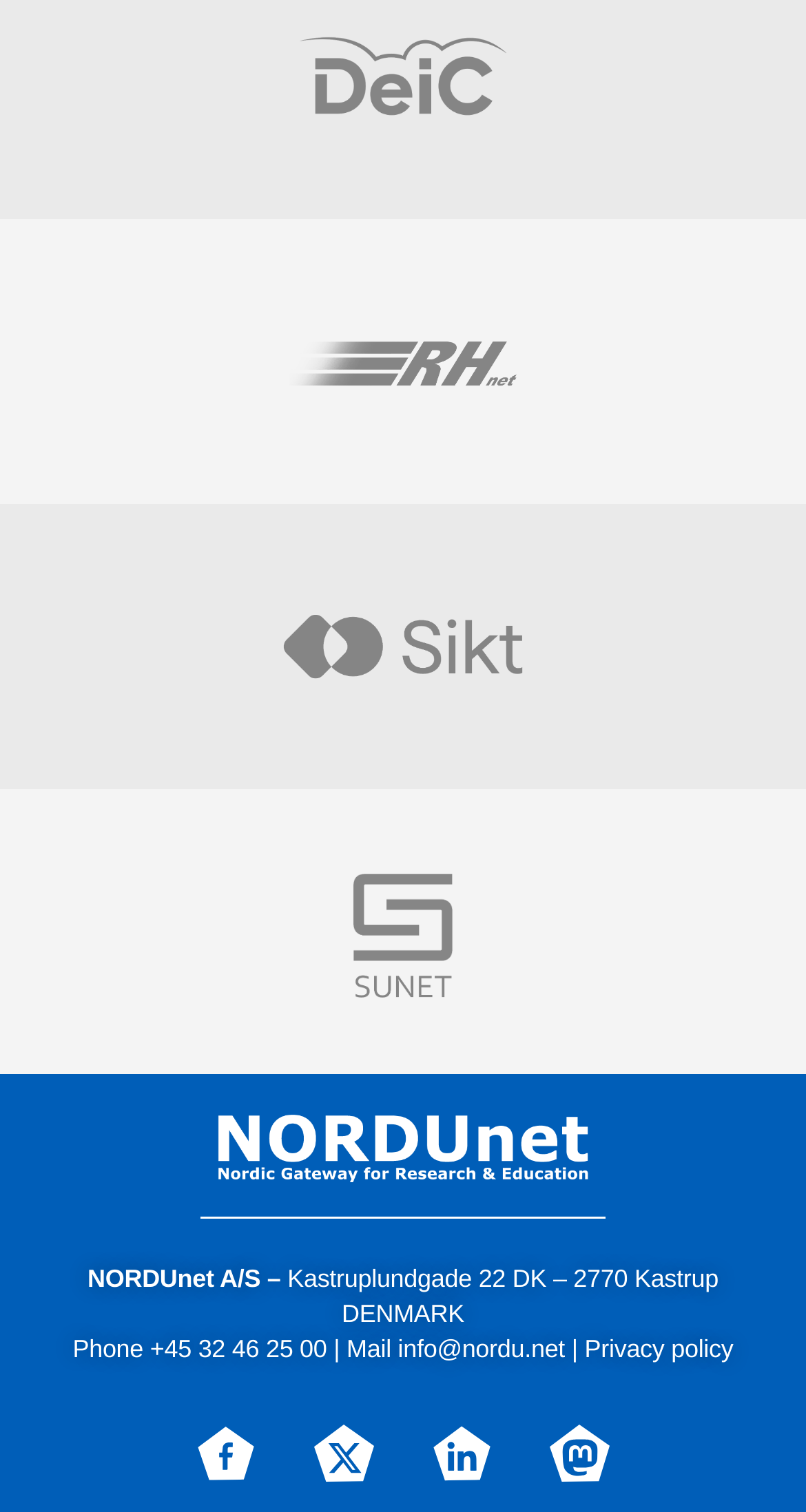How many 'Visit' links are on the page?
Look at the image and respond with a single word or a short phrase.

3